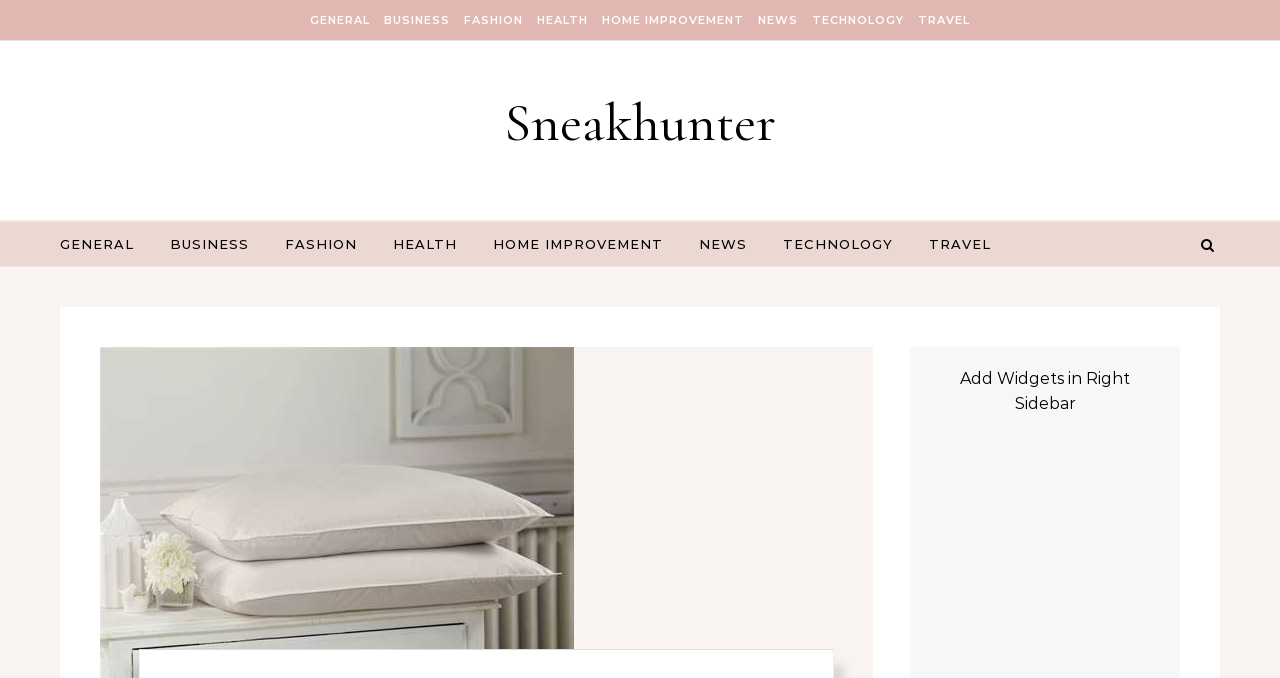Please locate the bounding box coordinates of the region I need to click to follow this instruction: "visit Sneakhunter".

[0.388, 0.129, 0.612, 0.232]